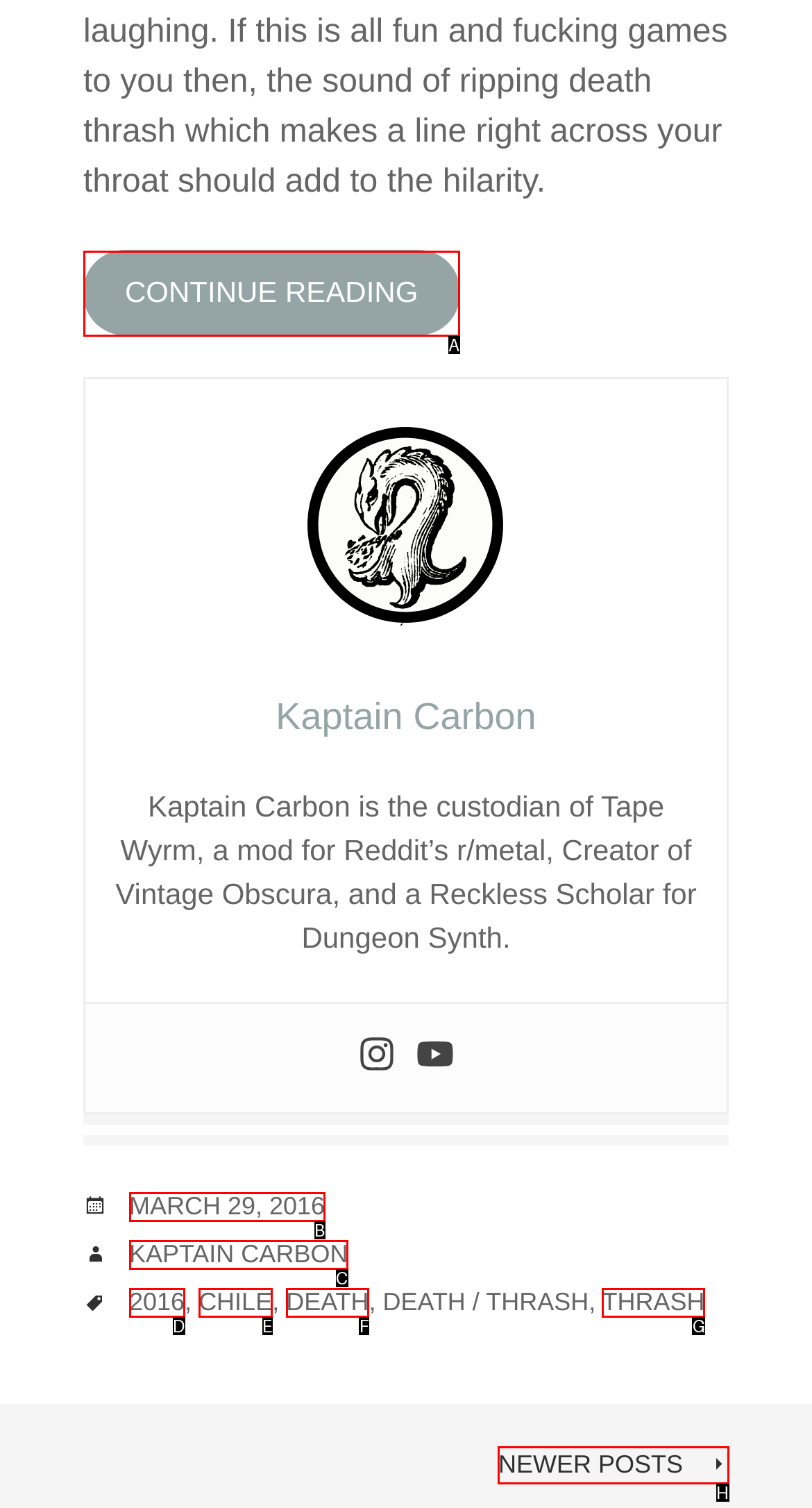Identify the letter of the UI element that corresponds to: aria-label="Open navigation menu"
Respond with the letter of the option directly.

None